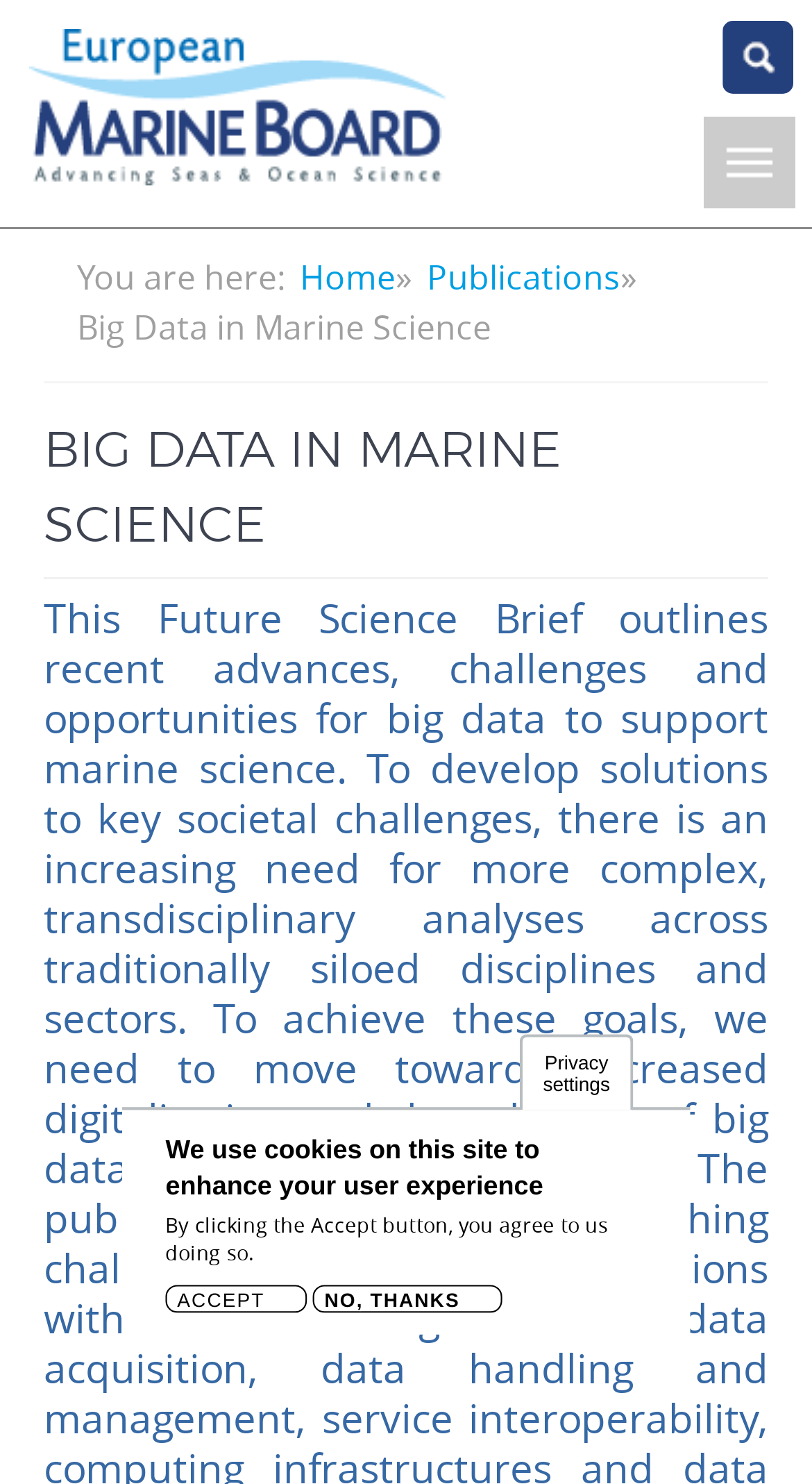Please find the bounding box for the UI element described by: "Privacy settings".

[0.64, 0.697, 0.78, 0.748]